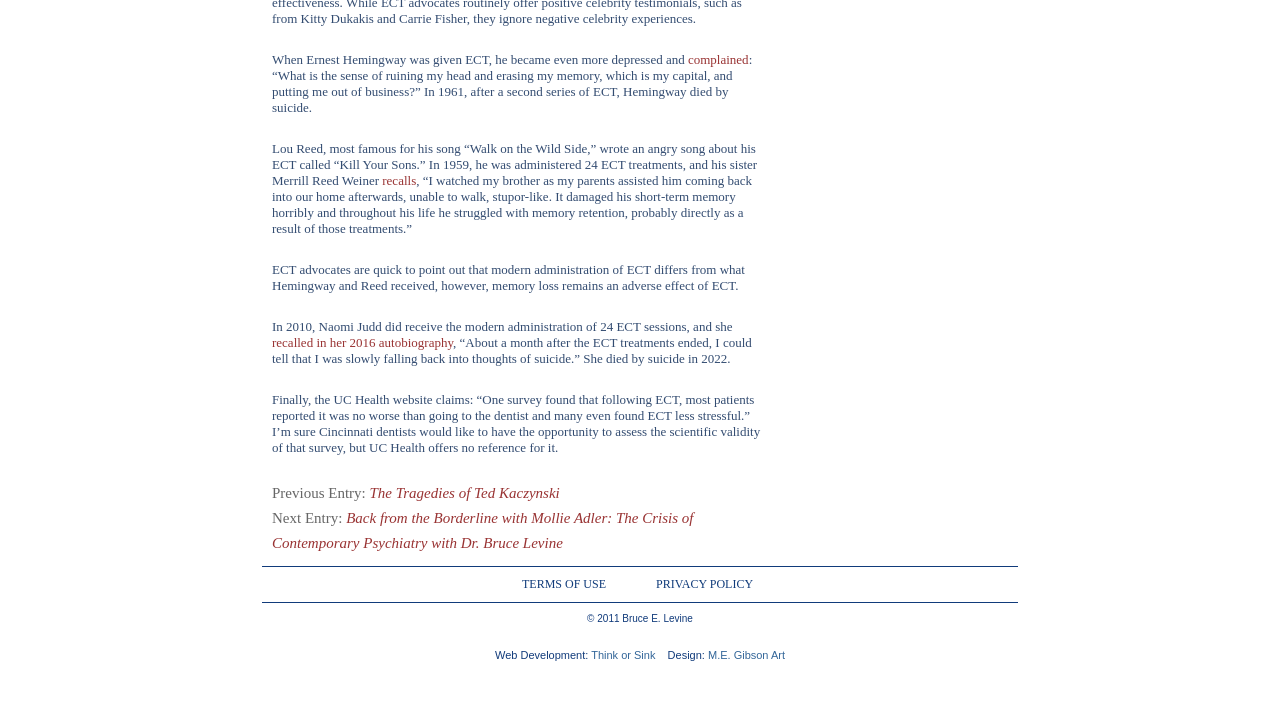Determine the bounding box coordinates for the area you should click to complete the following instruction: "Click the link to view the privacy policy".

[0.493, 0.797, 0.608, 0.846]